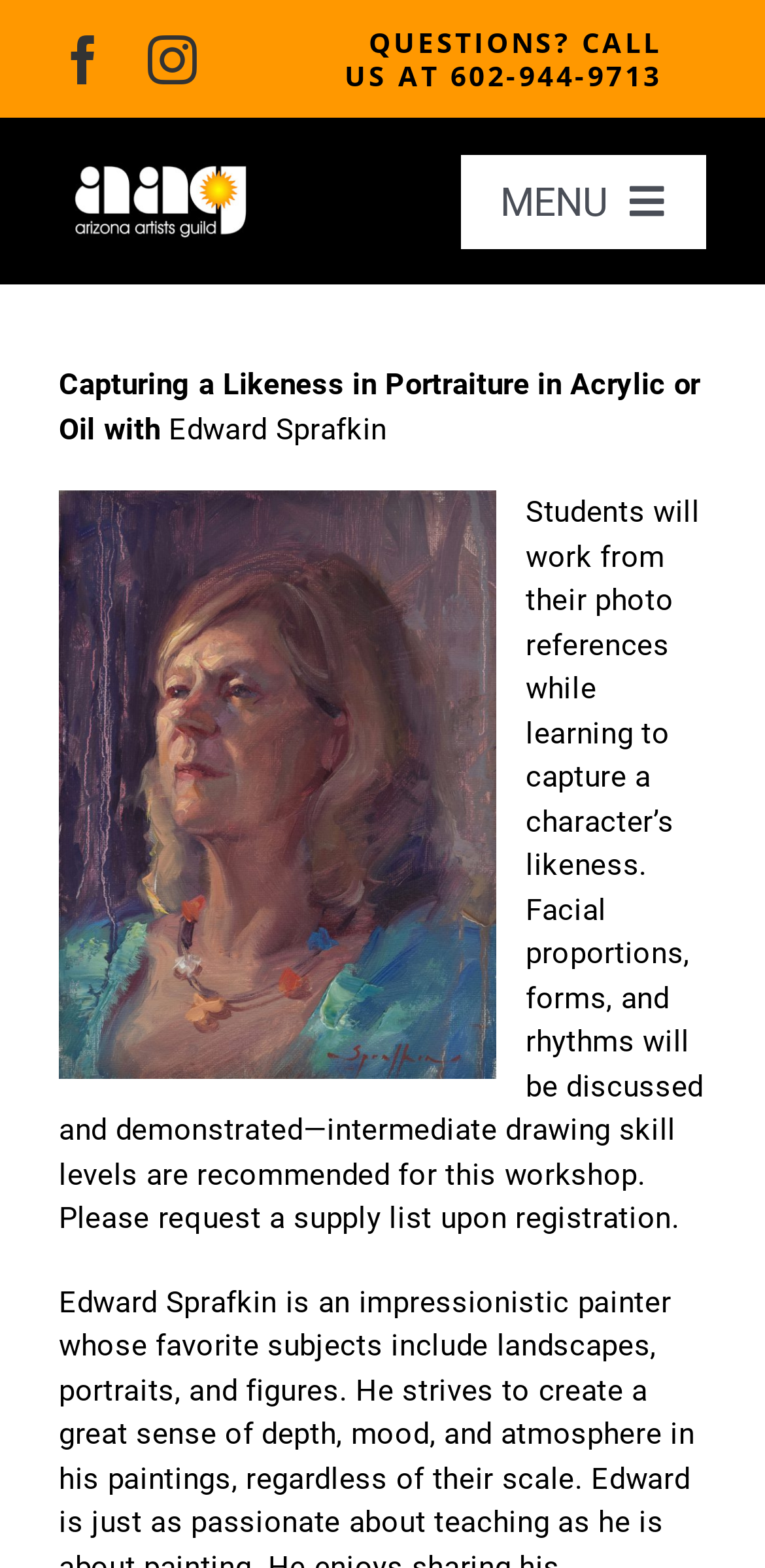Generate a comprehensive description of the webpage content.

The webpage appears to be a course description page for "Capturing a Likeness in Portraiture in Acrylic or Oil with Edward Sprafkin" on the Arizona Artists Guild website. 

At the top left corner, there are social media links to Facebook and Instagram, followed by a phone number link "QUESTIONS? CALL US AT 602-944-9713" that spans almost the entire width of the page. 

To the right of the social media links, there is an image of the Arizona Artists Guild logo. 

Below the phone number link, there is a navigation menu labeled "2023 Menu" that takes up most of the width of the page. The menu has several links, including "Home", "Donate", "Events and Programs", "Community Outreach", "Exhibitions", "2024 Scholarship Recipients", "Membership", "Stay Informed", "Facility Use", and "Contact Us". Some of these links have submenus that can be opened by clicking on a button.

Below the navigation menu, there is a title "Capturing a Likeness in Portraiture in Acrylic or Oil with Edward Sprafkin" that spans almost the entire width of the page. 

Below the title, there is a paragraph of text that describes the course, mentioning that students will work from photo references to capture a character's likeness, and that facial proportions, forms, and rhythms will be discussed and demonstrated. The text also recommends intermediate drawing skill levels for this workshop and suggests requesting a supply list upon registration.